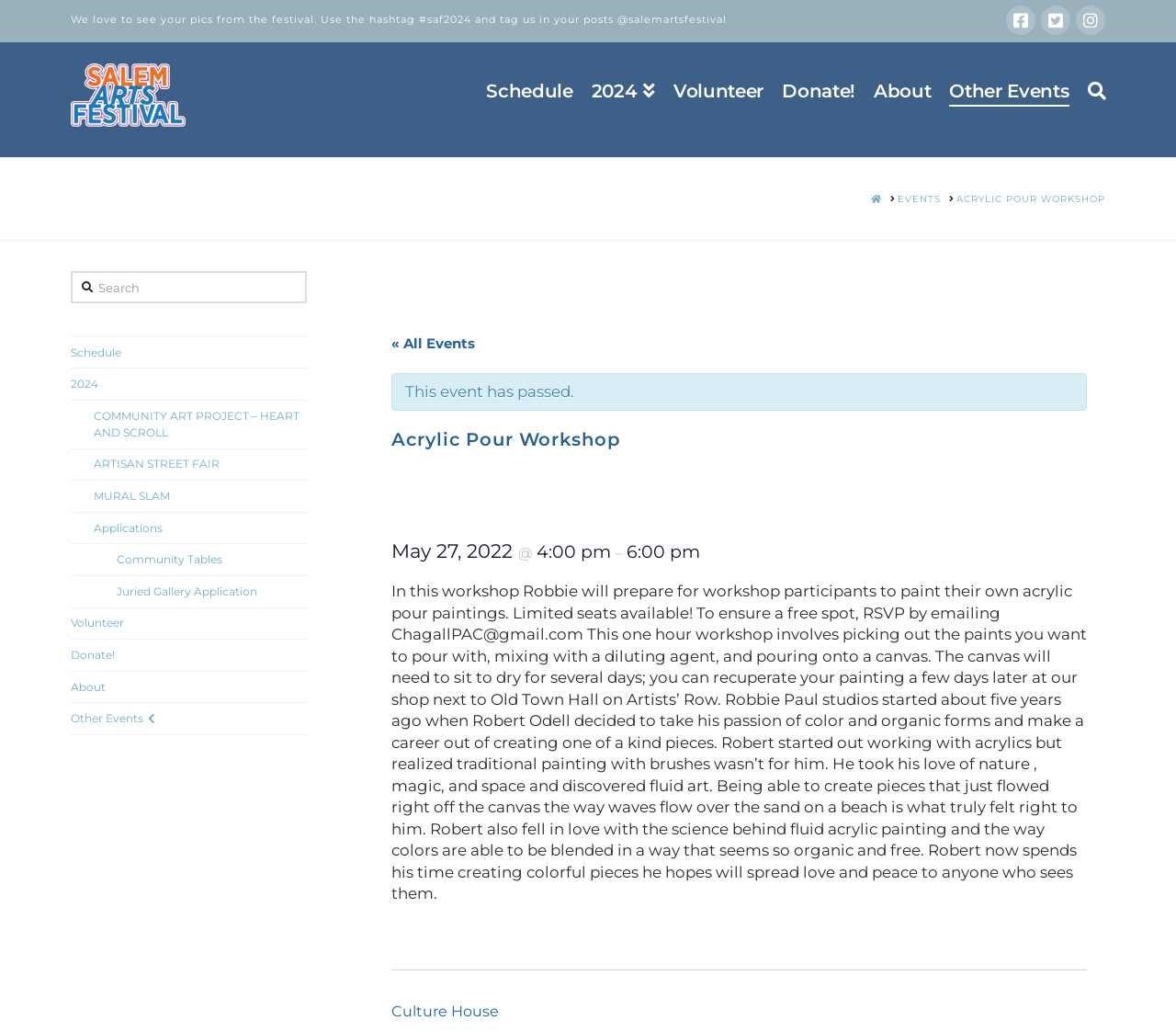Extract the bounding box coordinates for the HTML element that matches this description: "title="Instagram"". The coordinates should be four float numbers between 0 and 1, i.e., [left, top, right, bottom].

[0.915, 0.005, 0.94, 0.034]